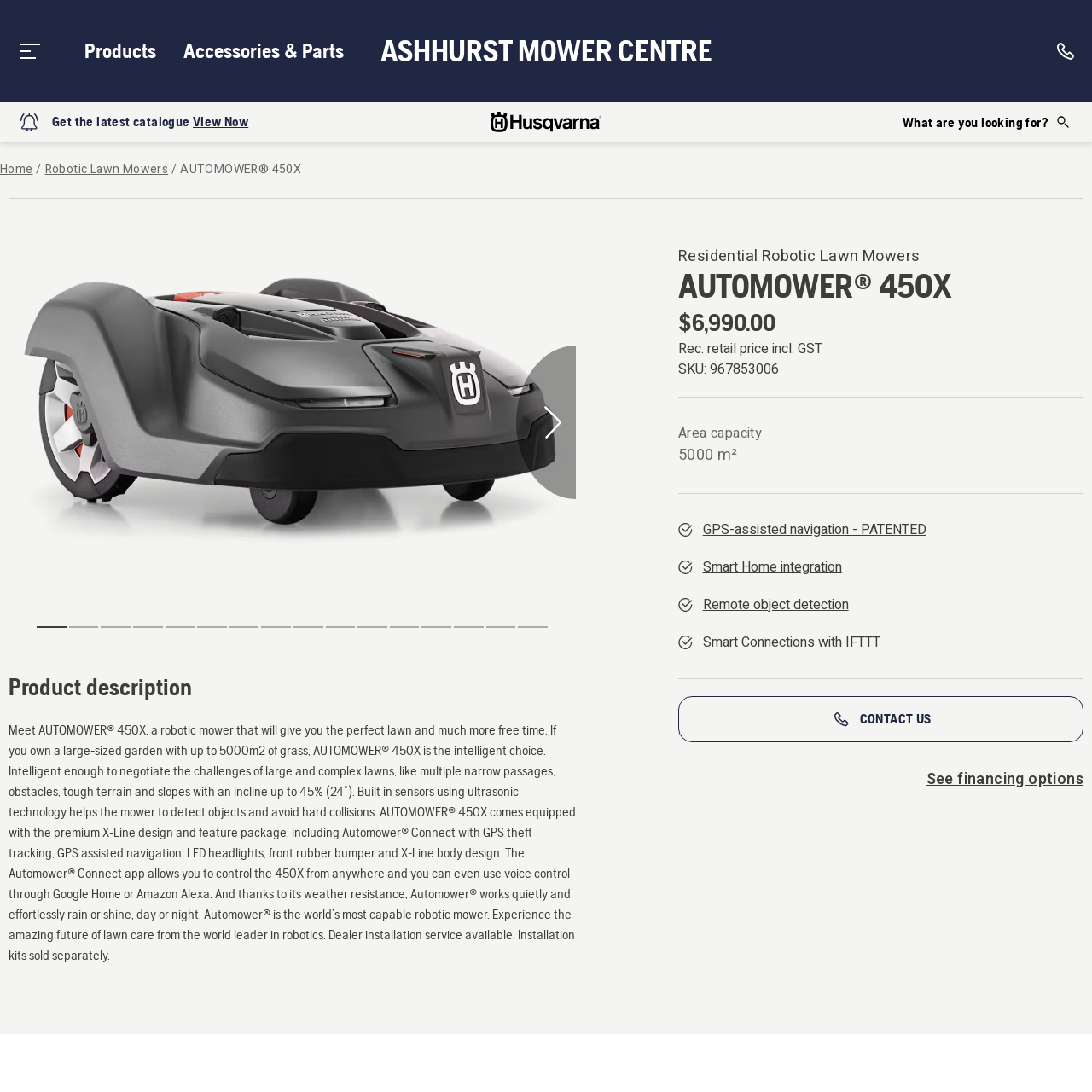What is the purpose of the AUTOMOWER 450X?
Consider the portion of the image within the red bounding box and answer the question as detailed as possible, referencing the visible details.

The caption emphasizes the AUTOMOWER 450X's role in delivering a perfect lawn while providing homeowners with more free time, indicating its primary purpose is to maintain a well-manicured lawn.